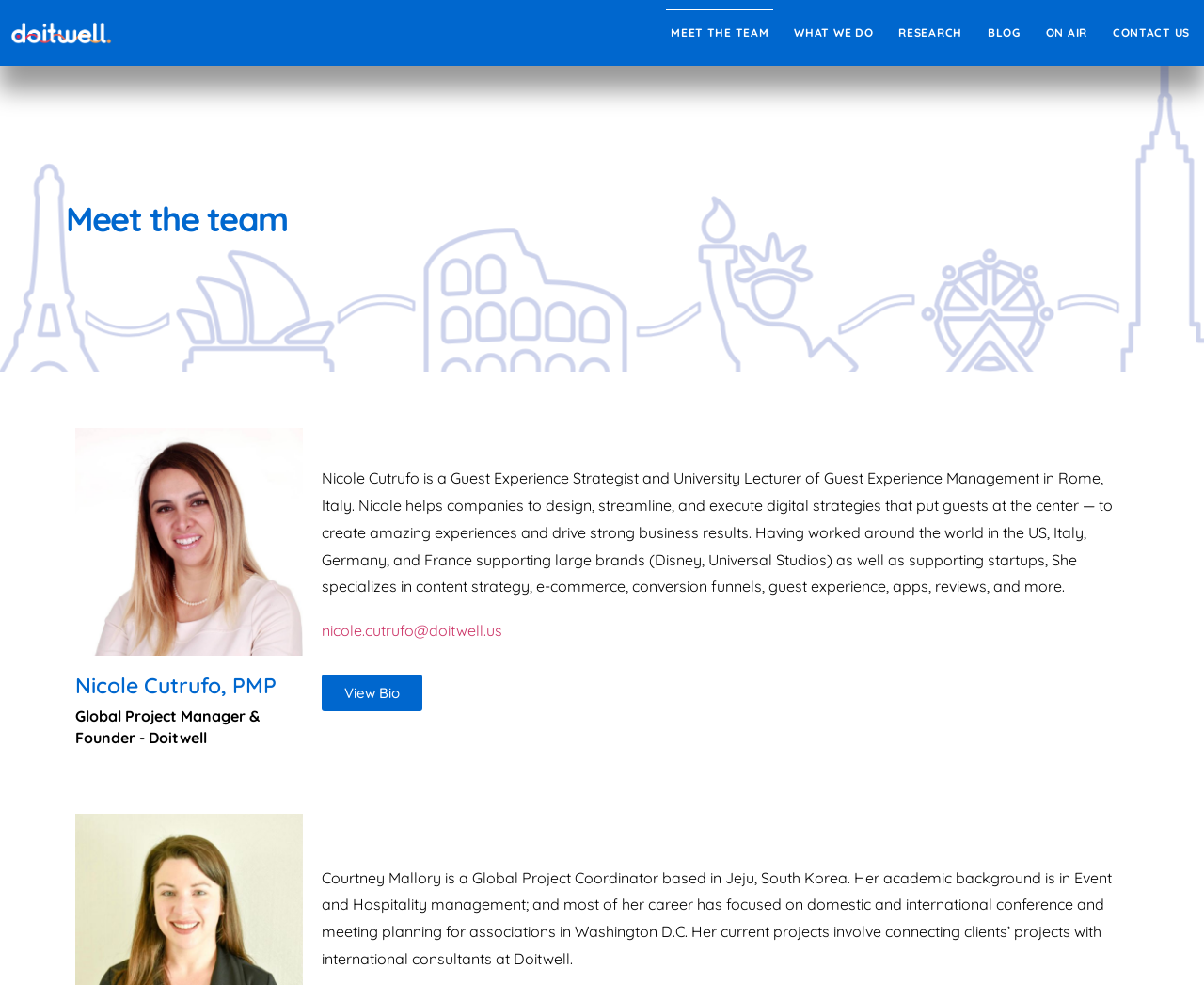How many team members are introduced on this page?
Look at the image and respond with a one-word or short phrase answer.

2